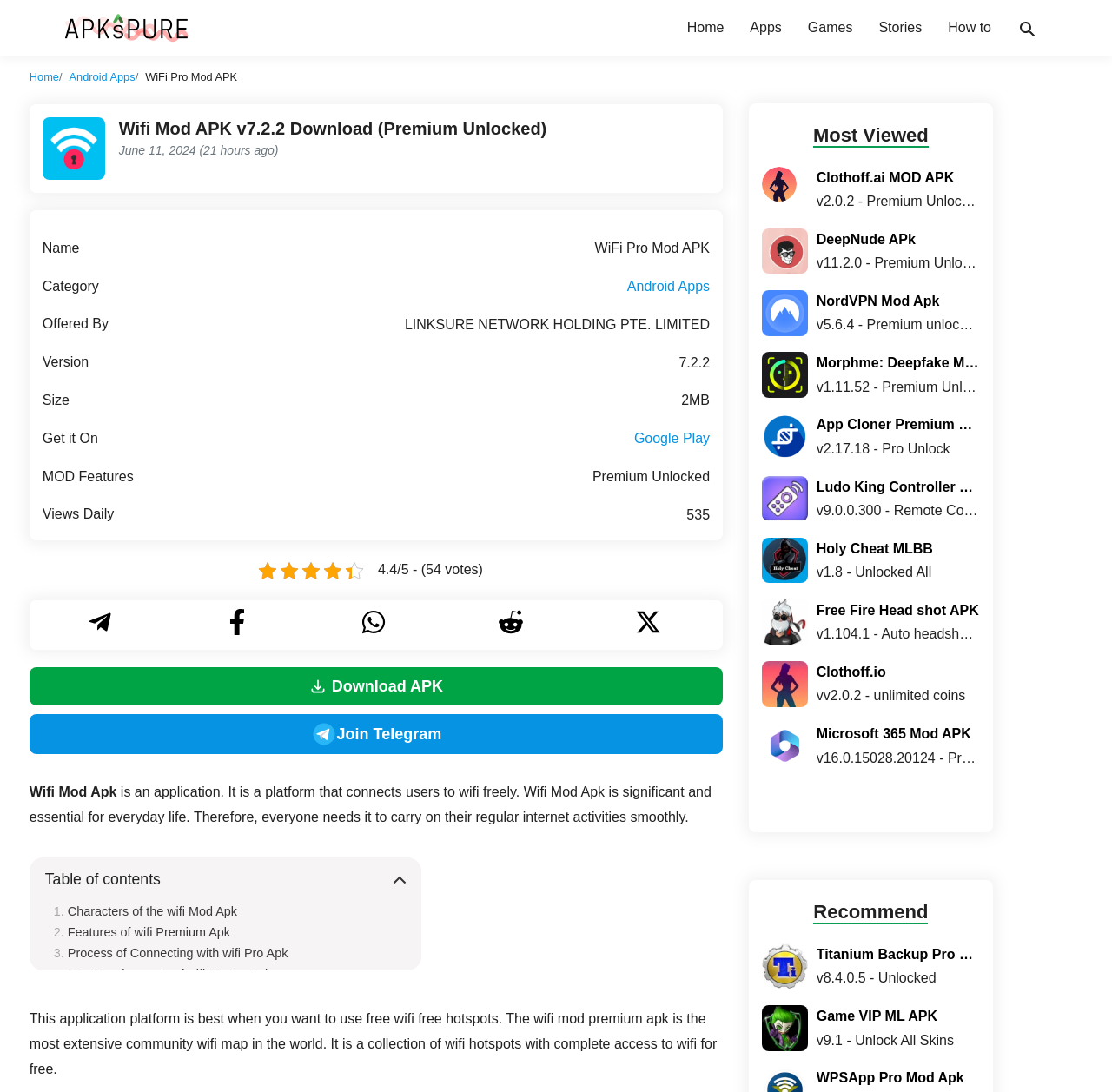Can you specify the bounding box coordinates for the region that should be clicked to fulfill this instruction: "Click on the 'Join Telegram' link".

[0.026, 0.654, 0.65, 0.69]